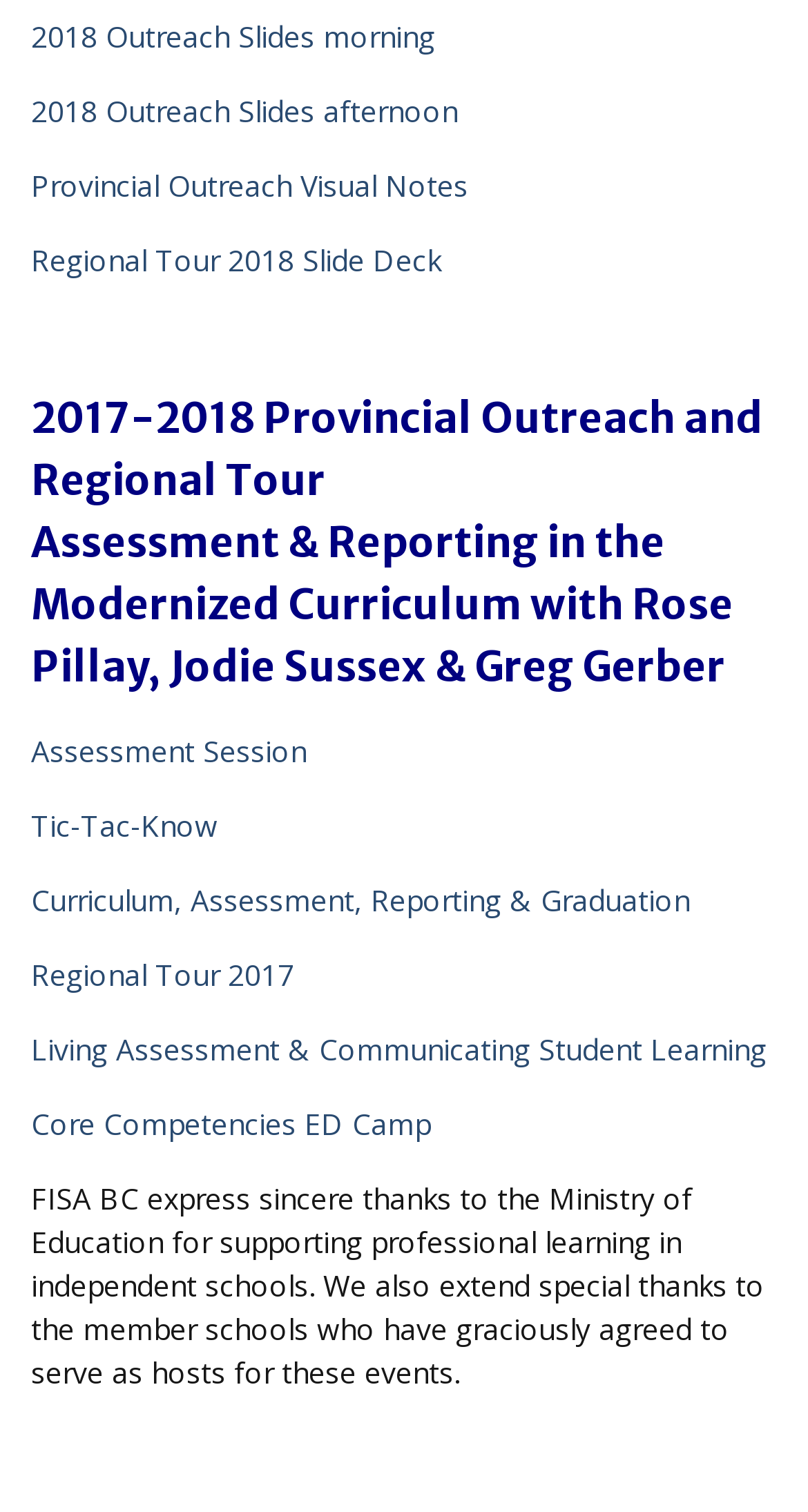Return the bounding box coordinates of the UI element that corresponds to this description: "Tic-Tac-Know". The coordinates must be given as four float numbers in the range of 0 and 1, [left, top, right, bottom].

[0.038, 0.533, 0.269, 0.559]